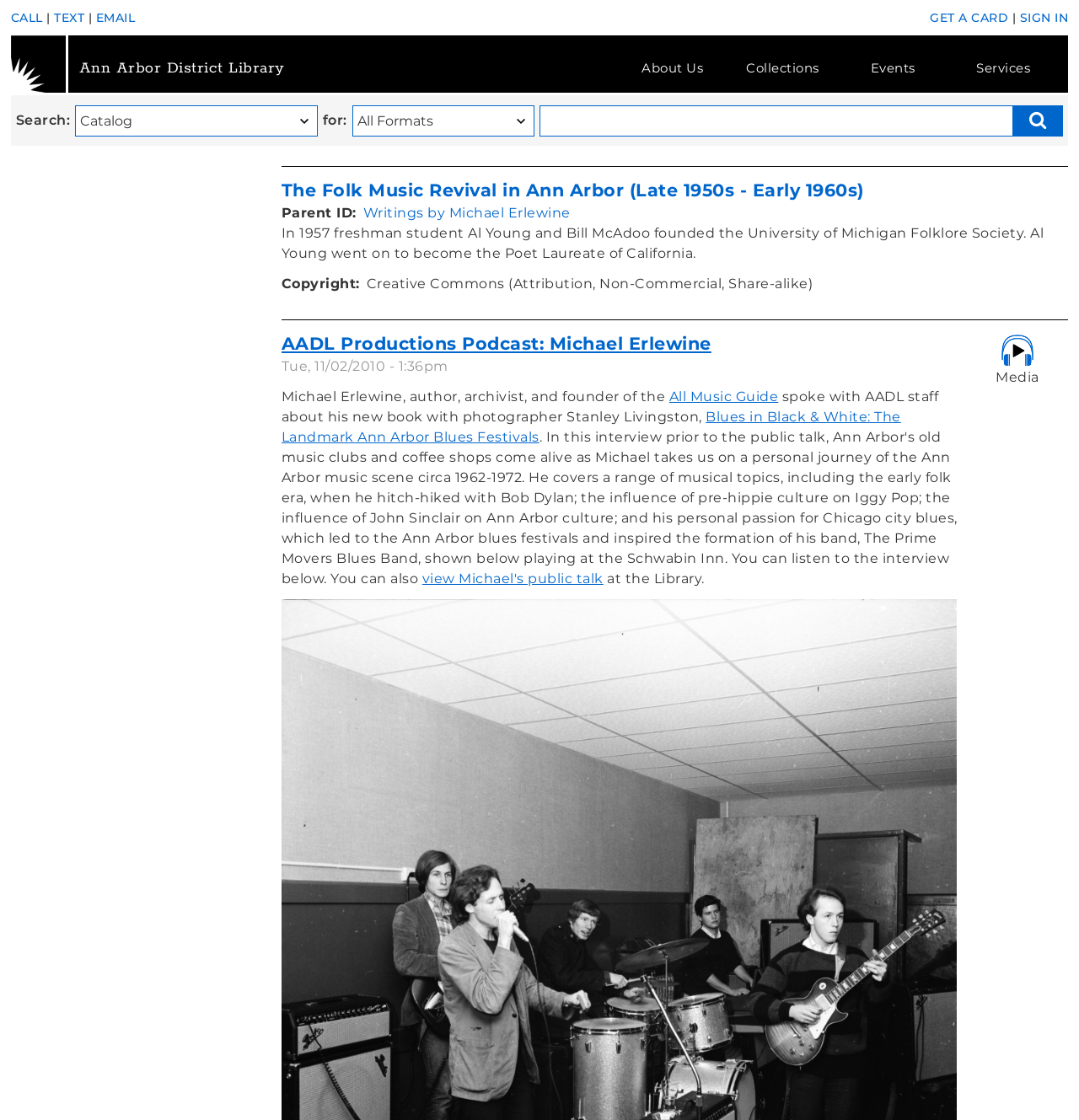What is the text of the first search combobox?
Please provide a single word or phrase in response based on the screenshot.

Search: